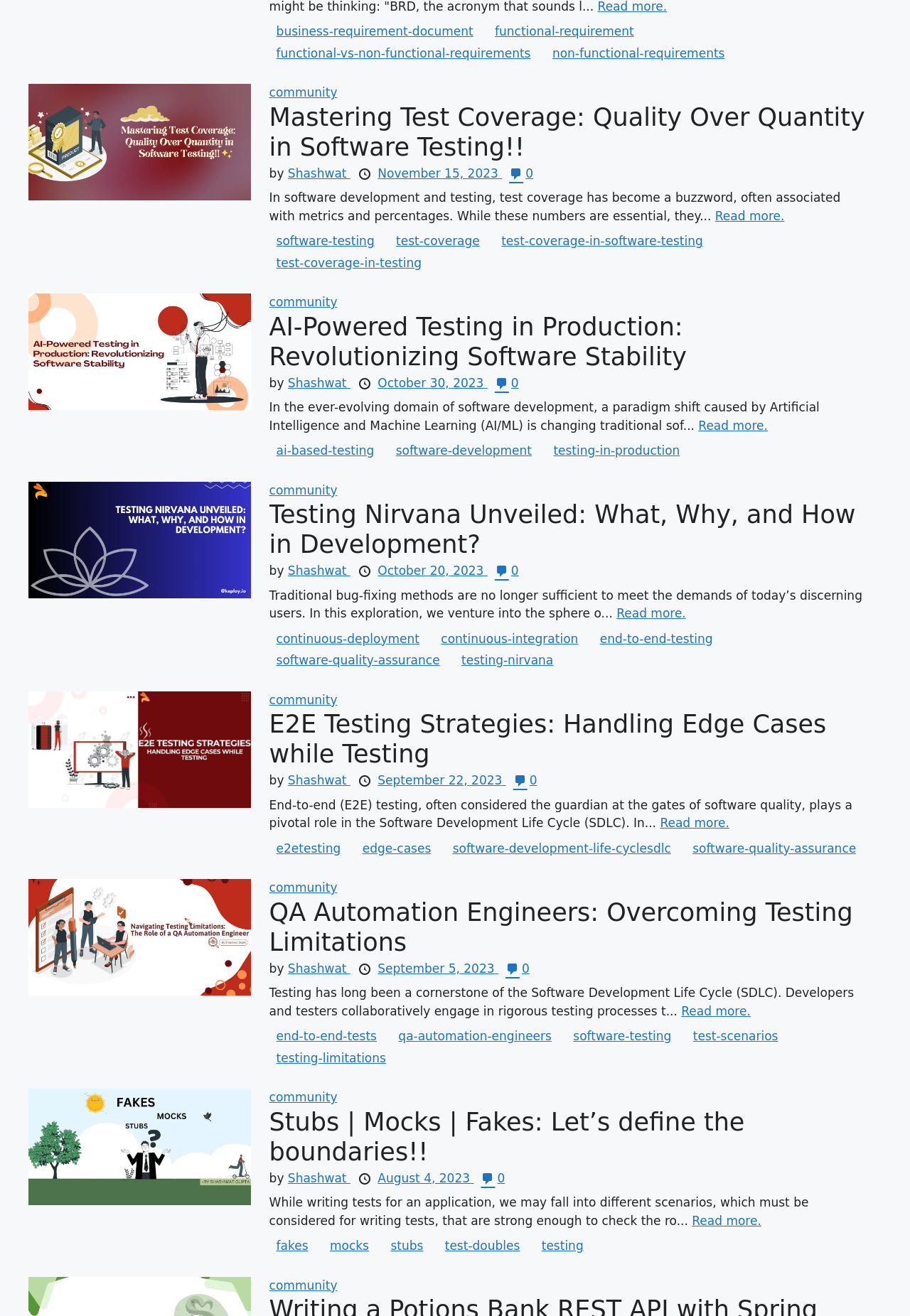Given the webpage screenshot, identify the bounding box of the UI element that matches this description: "0".

[0.555, 0.73, 0.582, 0.741]